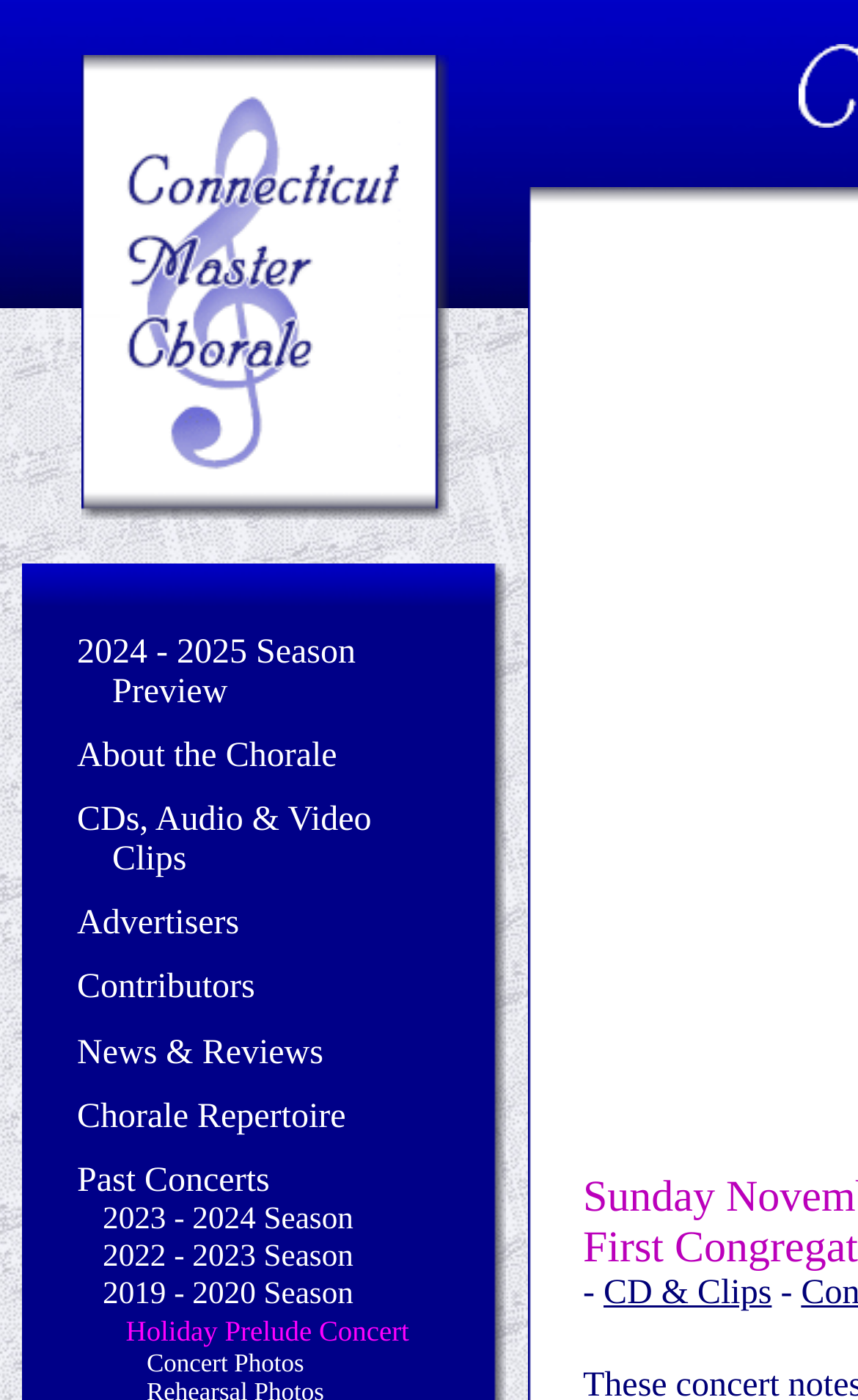Find the bounding box coordinates of the element's region that should be clicked in order to follow the given instruction: "View 2024 - 2025 Season Preview". The coordinates should consist of four float numbers between 0 and 1, i.e., [left, top, right, bottom].

[0.09, 0.452, 0.415, 0.507]